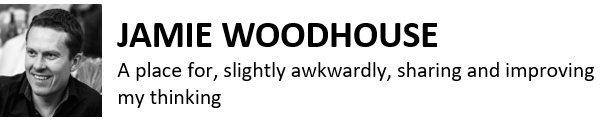Explain the content of the image in detail.

The image features Jamie Woodhouse, who is presented alongside a title in bold, stating "JAMIE WOODHOUSE." Below the title is a subtitle that reads, "A place for, slightly awkwardly, sharing and improving my thinking." The overall design is clean and modern, emphasizing both the name and the inviting nature of the content. This visual introduction suggests a personal space dedicated to thoughtful reflection and sharing insights, inviting visitors to engage with the ideas presented by Woodhouse.